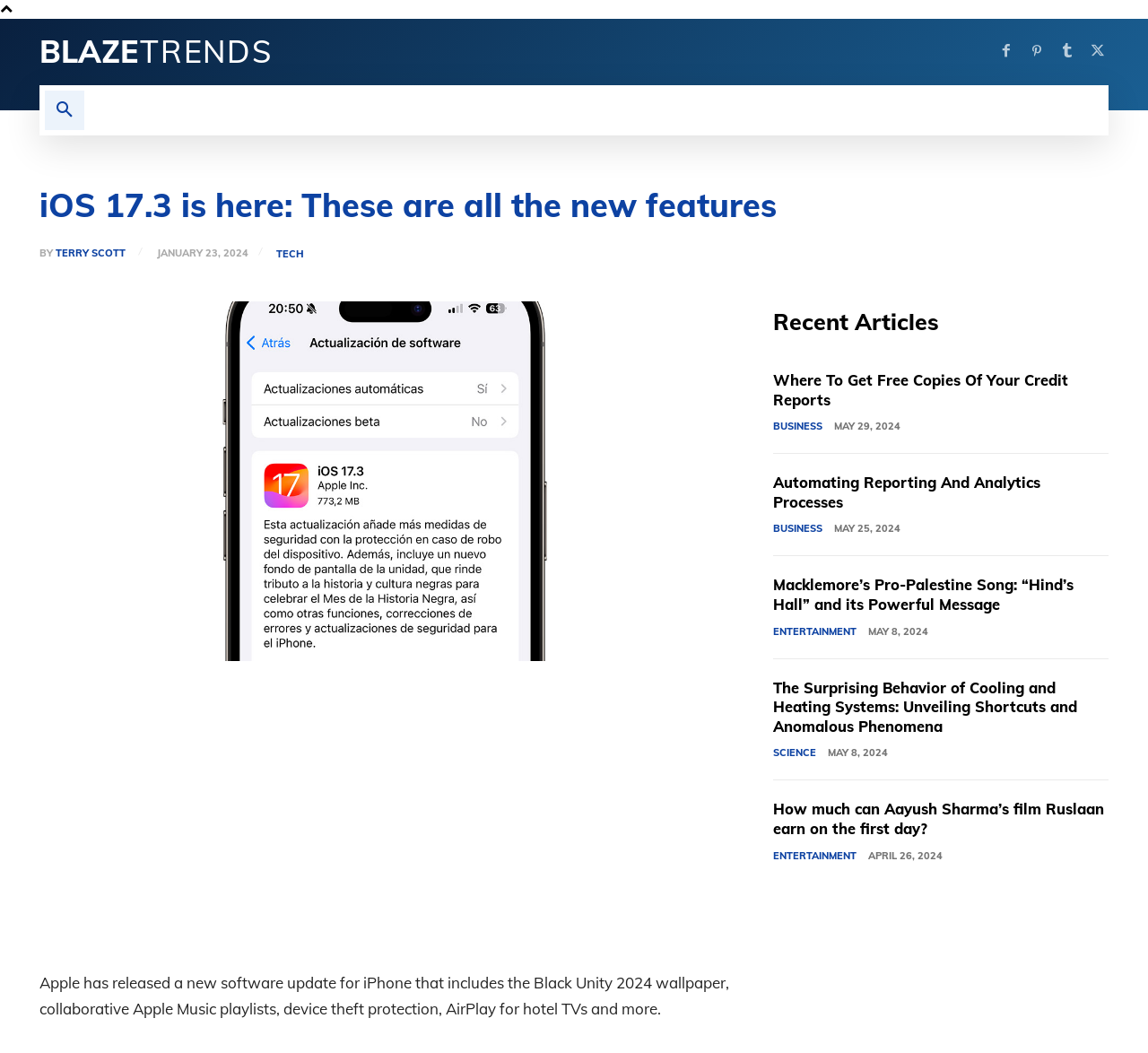What is the title of the first recent article?
Based on the content of the image, thoroughly explain and answer the question.

The title of the first recent article can be determined by looking at the heading 'Recent Articles' followed by the link 'Where To Get Free Copies Of Your Credit Reports' which suggests that it is the title of the first recent article.